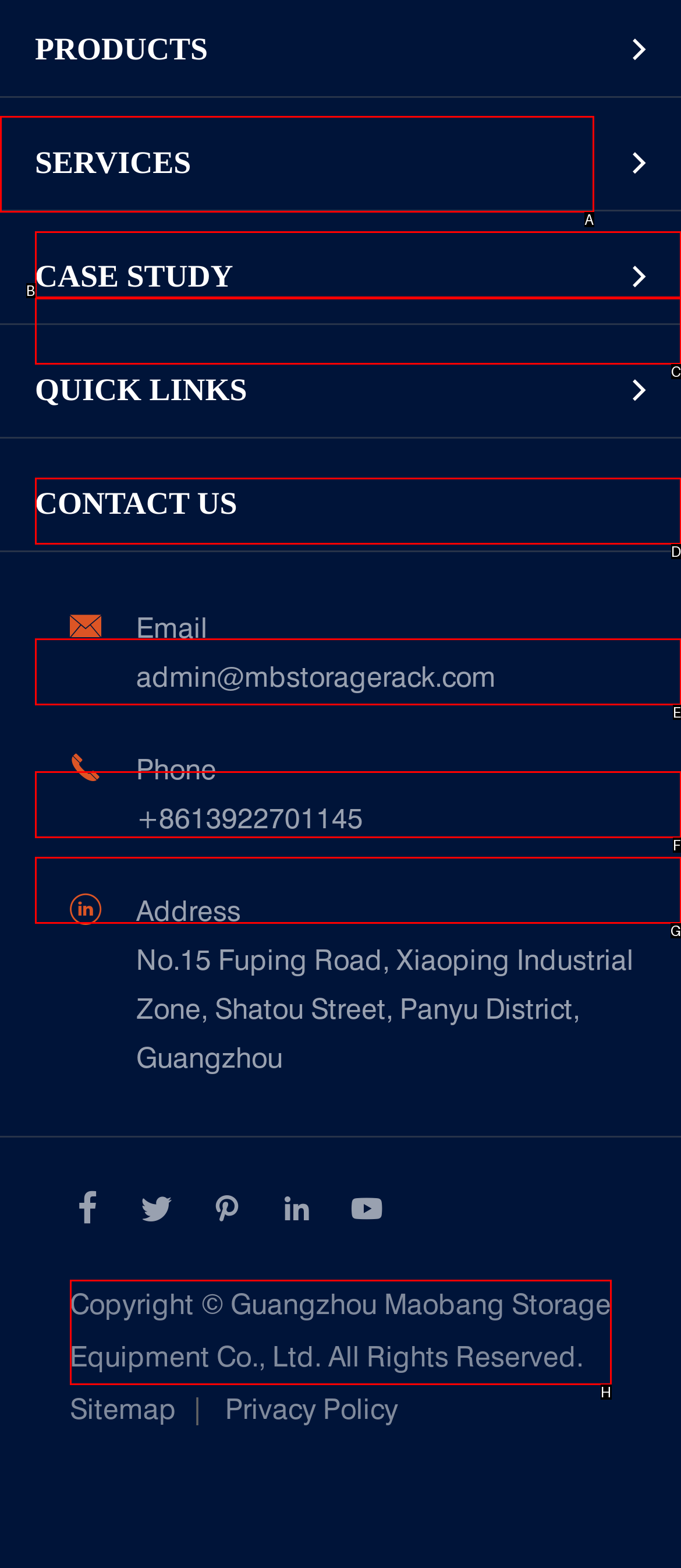Based on the given description: Our Customer Care, determine which HTML element is the best match. Respond with the letter of the chosen option.

D